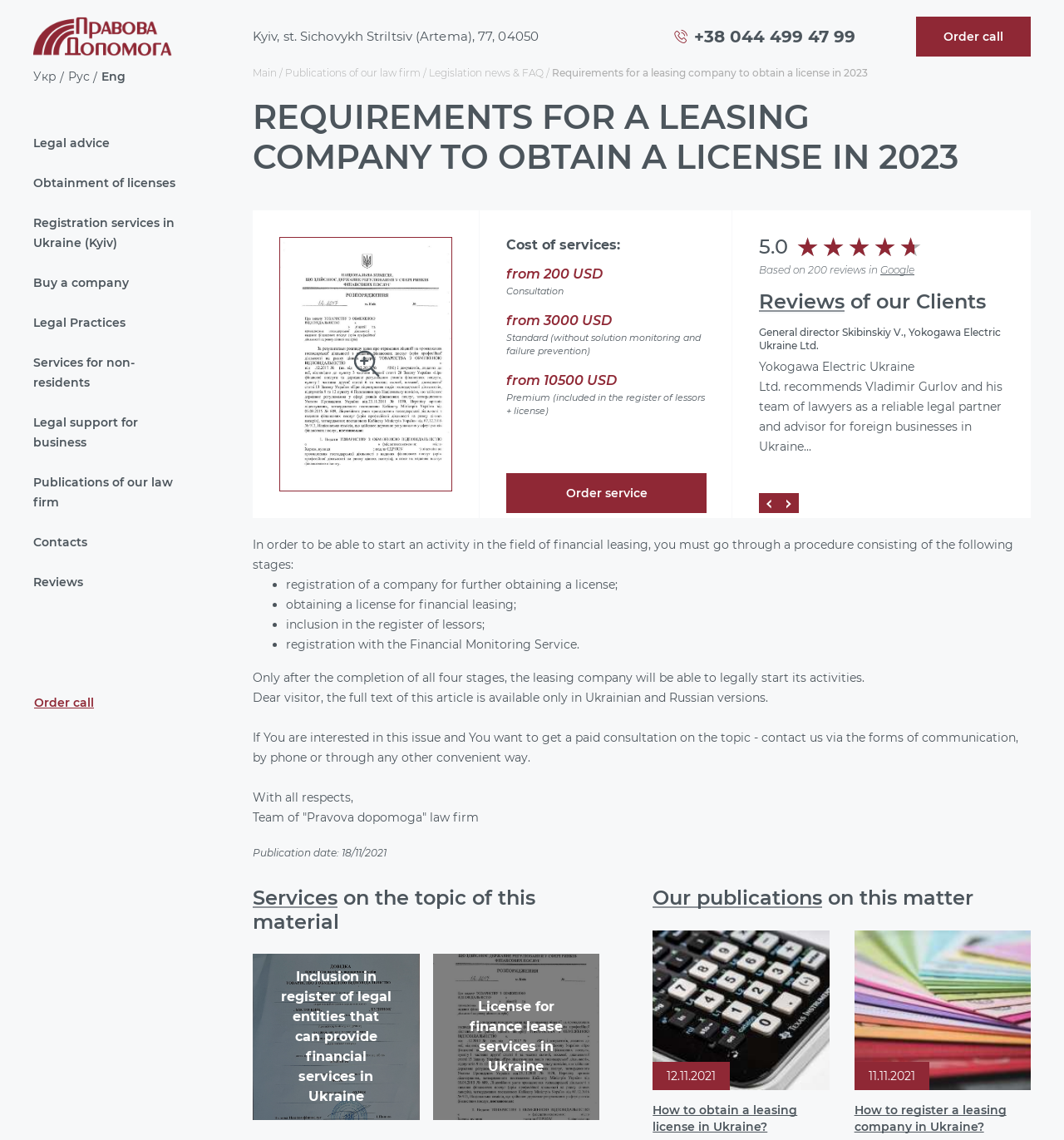What is the cost of the premium service?
Refer to the image and provide a detailed answer to the question.

I found the cost of the premium service by looking at the static text element 'from 10500 USD' which is located near the 'Premium (included in the register of lessors + license)' text.